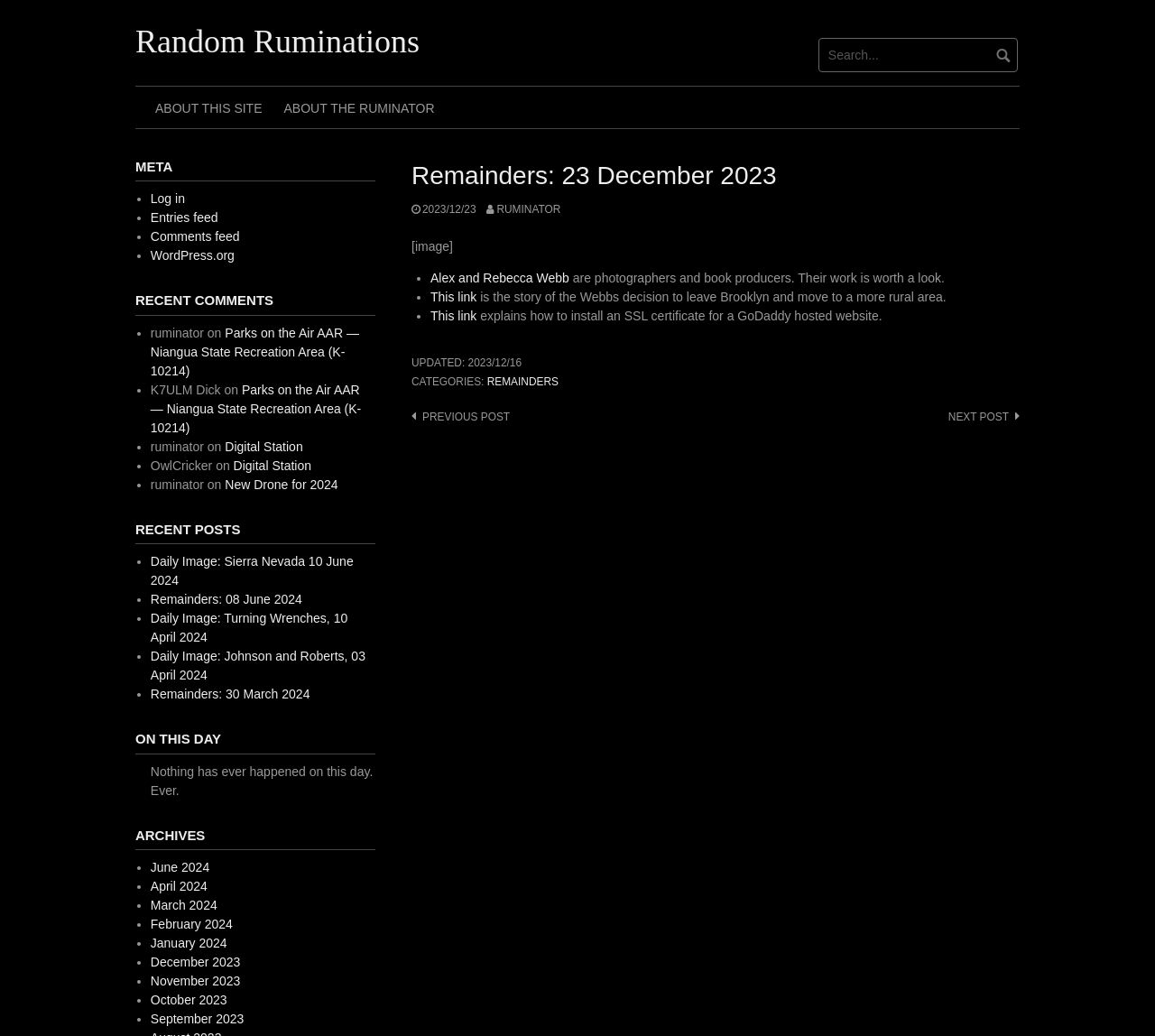What is the text of the first list item in the 'META' section?
Answer the question with detailed information derived from the image.

I found the text of the first list item in the 'META' section by looking at the list item with the link element and its corresponding text. The text is 'Log in'.